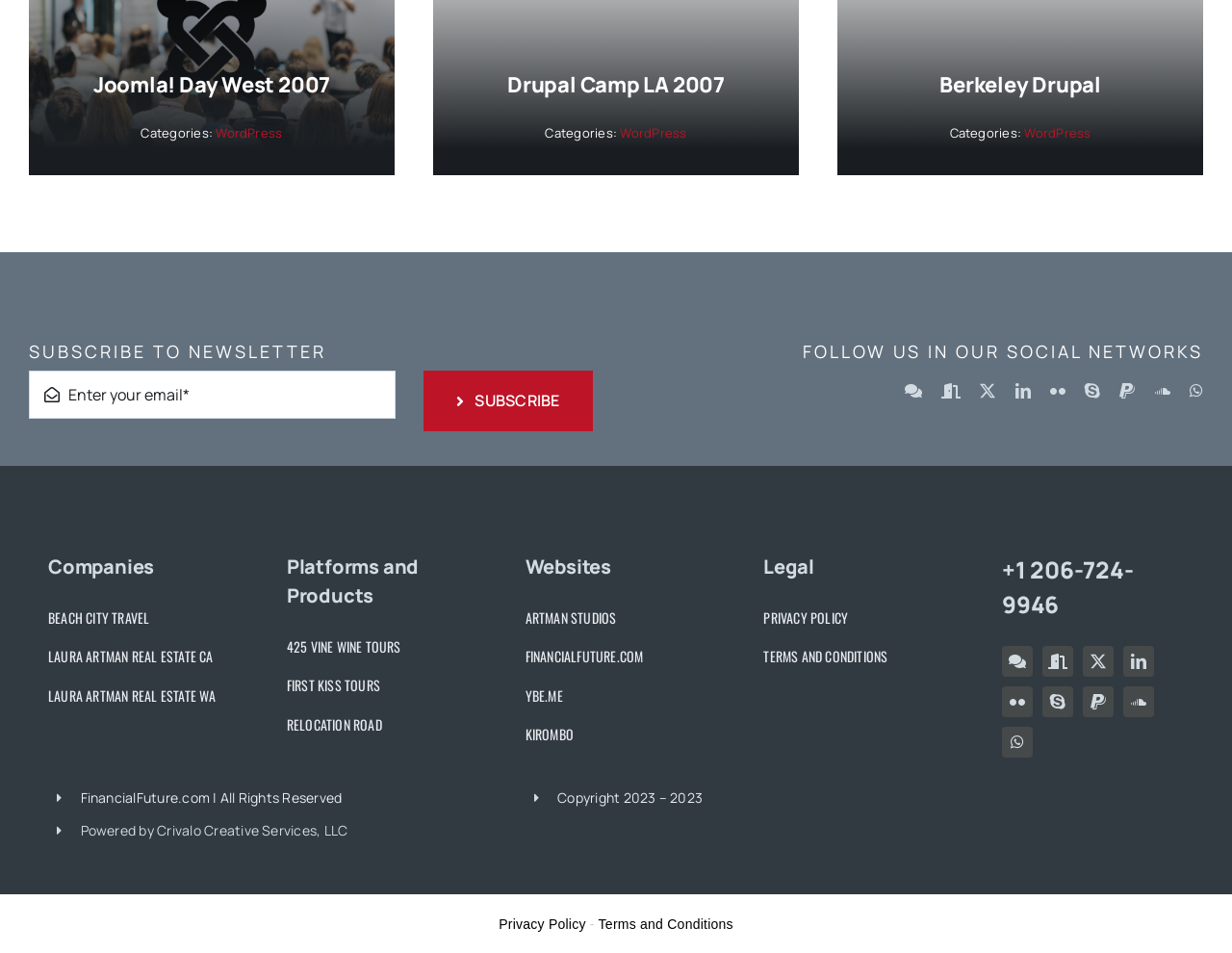Please answer the following query using a single word or phrase: 
What social networks are listed?

Twitter, LinkedIn, etc.